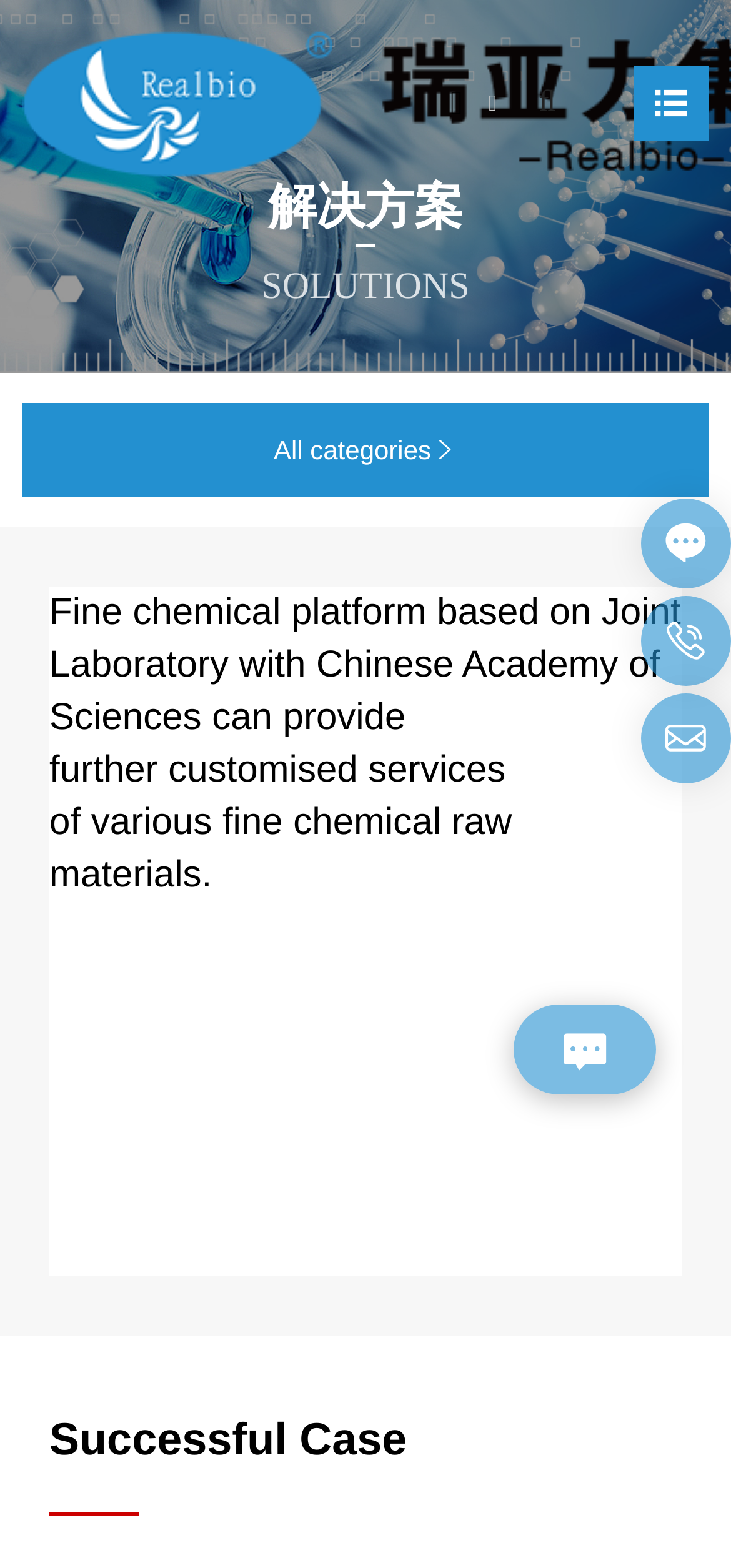What language options are available?
Based on the image, give a concise answer in the form of a single word or short phrase.

中文版 and English